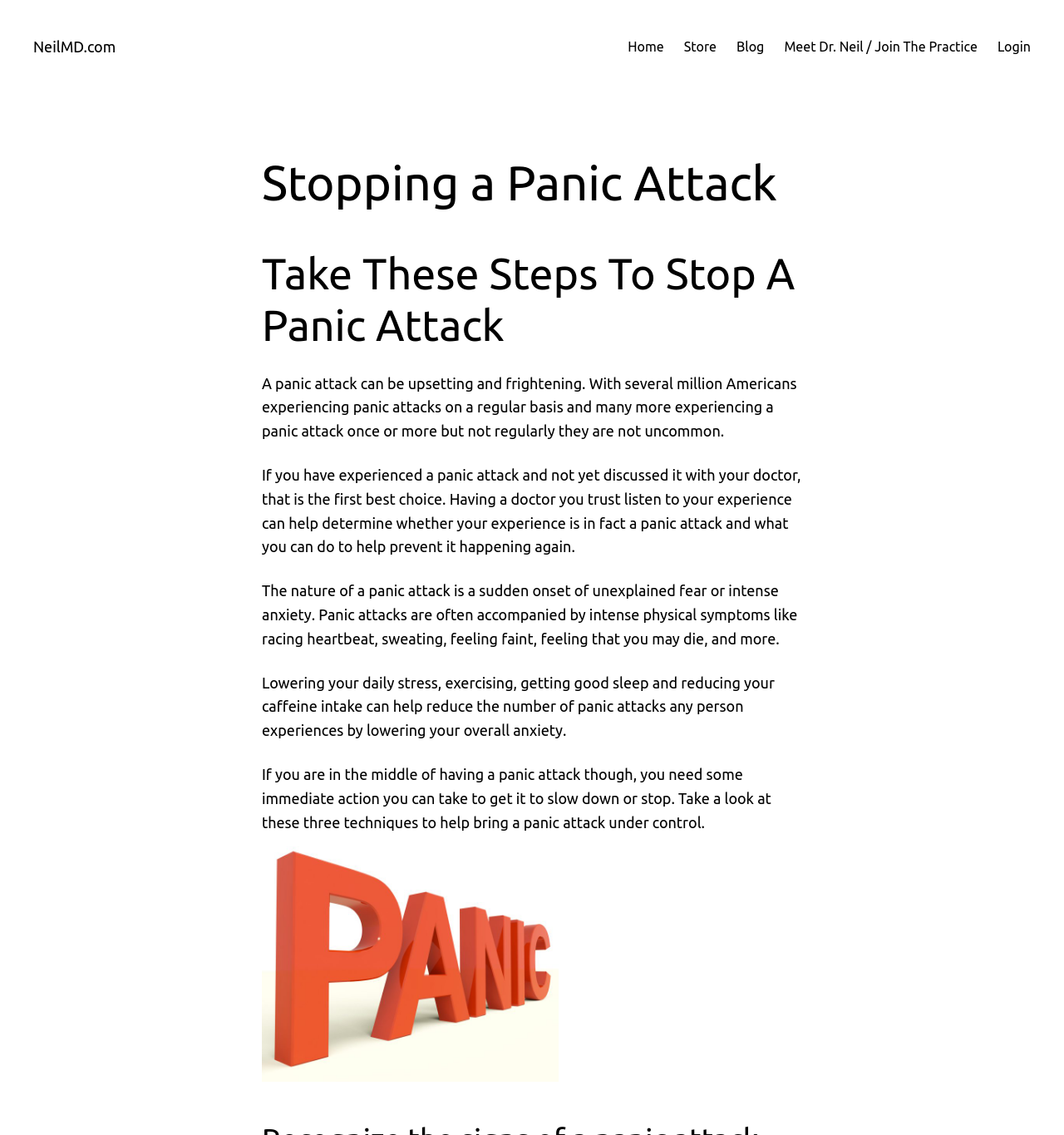From the given element description: "Home", find the bounding box for the UI element. Provide the coordinates as four float numbers between 0 and 1, in the order [left, top, right, bottom].

[0.59, 0.032, 0.624, 0.051]